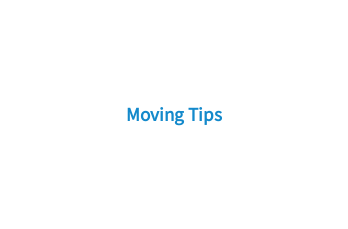Give a one-word or short-phrase answer to the following question: 
What categories are part of the broader discussion?

Japanese apartment life and interior design